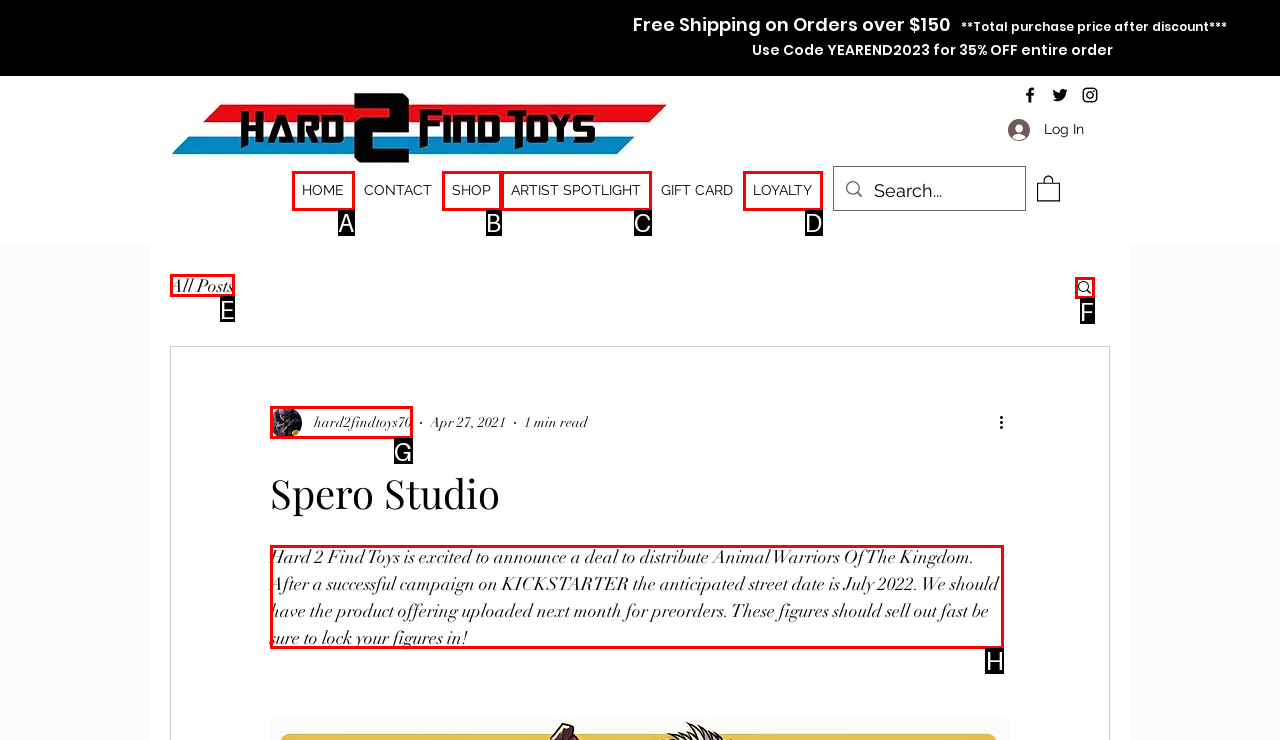Determine the letter of the element to click to accomplish this task: Read the blog post. Respond with the letter.

H